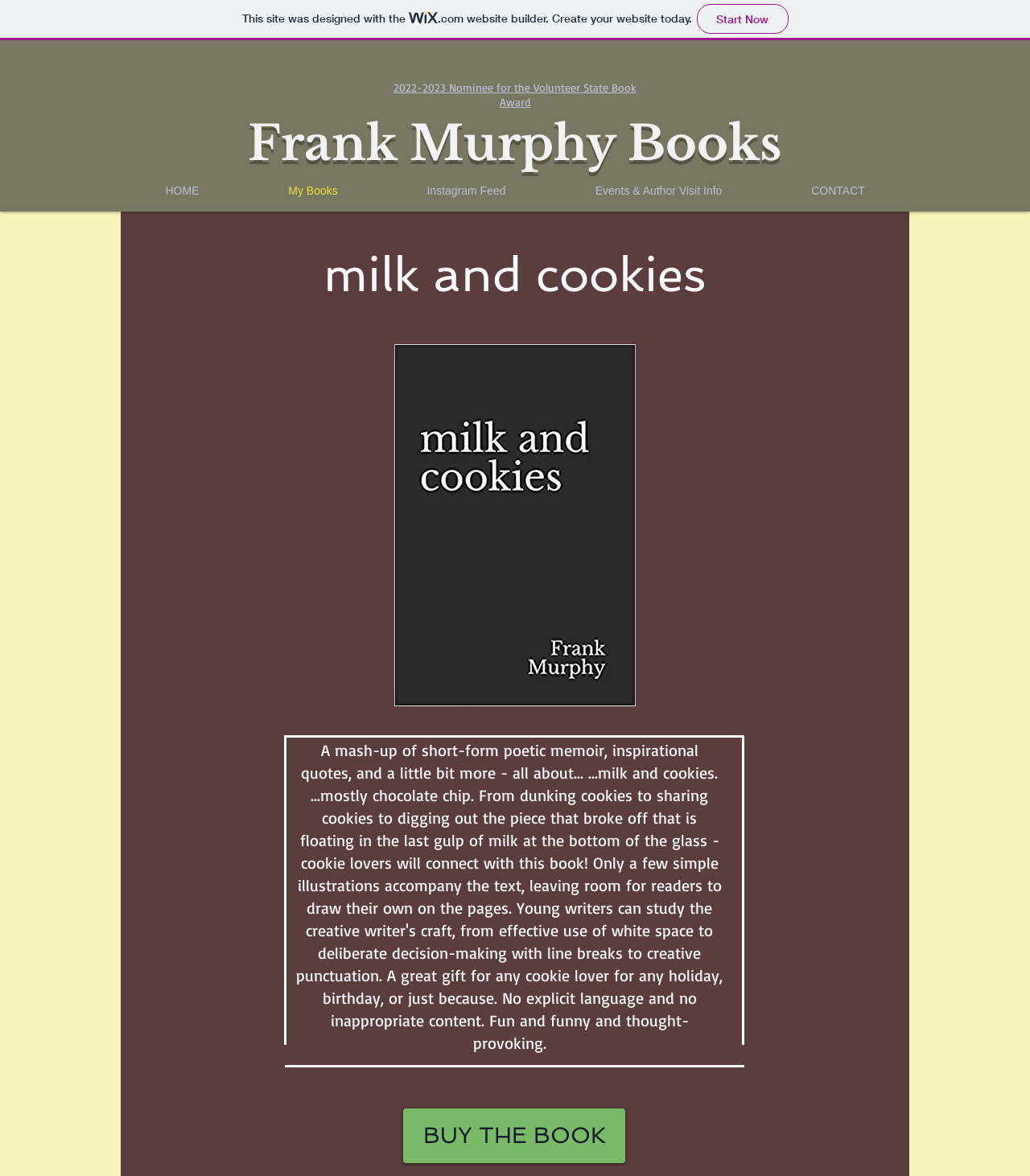Please answer the following question using a single word or phrase: What is the award nomination for?

Volunteer State Book Award